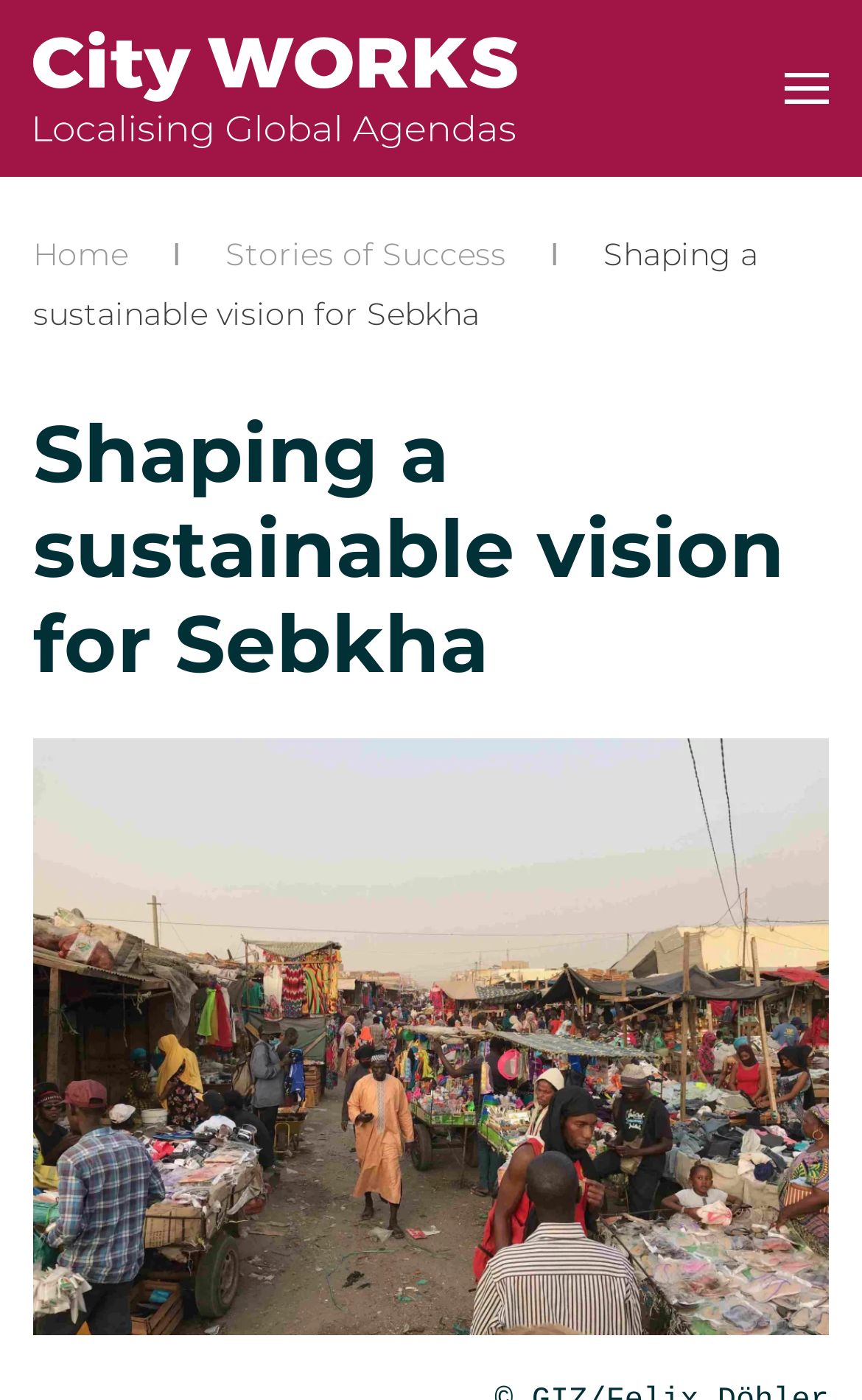Answer this question using a single word or a brief phrase:
What is the purpose of the button?

Open menu